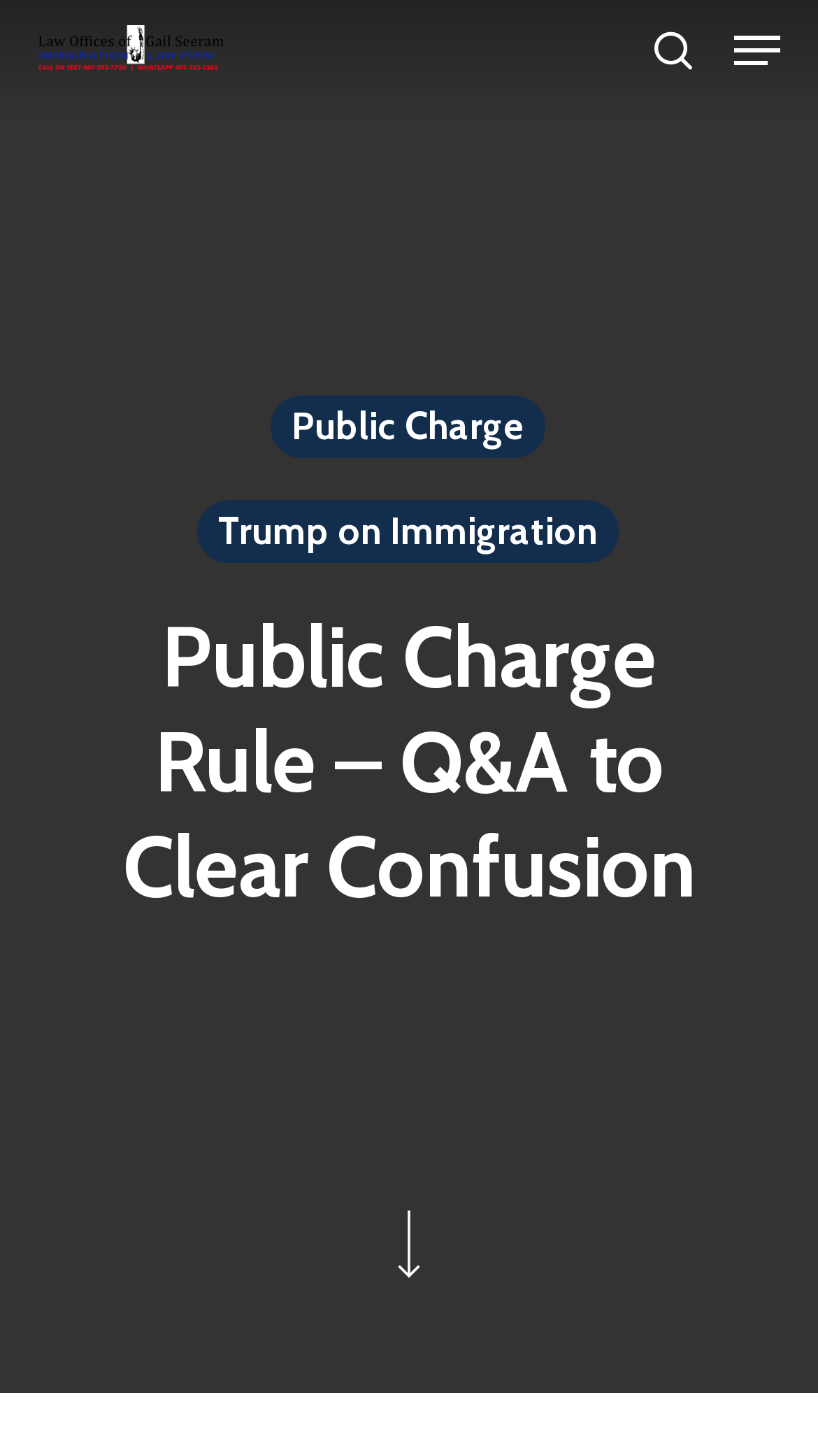Determine the bounding box coordinates of the UI element described below. Use the format (top-left x, top-left y, bottom-right x, bottom-right y) with floating point numbers between 0 and 1: Public Charge

[0.331, 0.271, 0.667, 0.314]